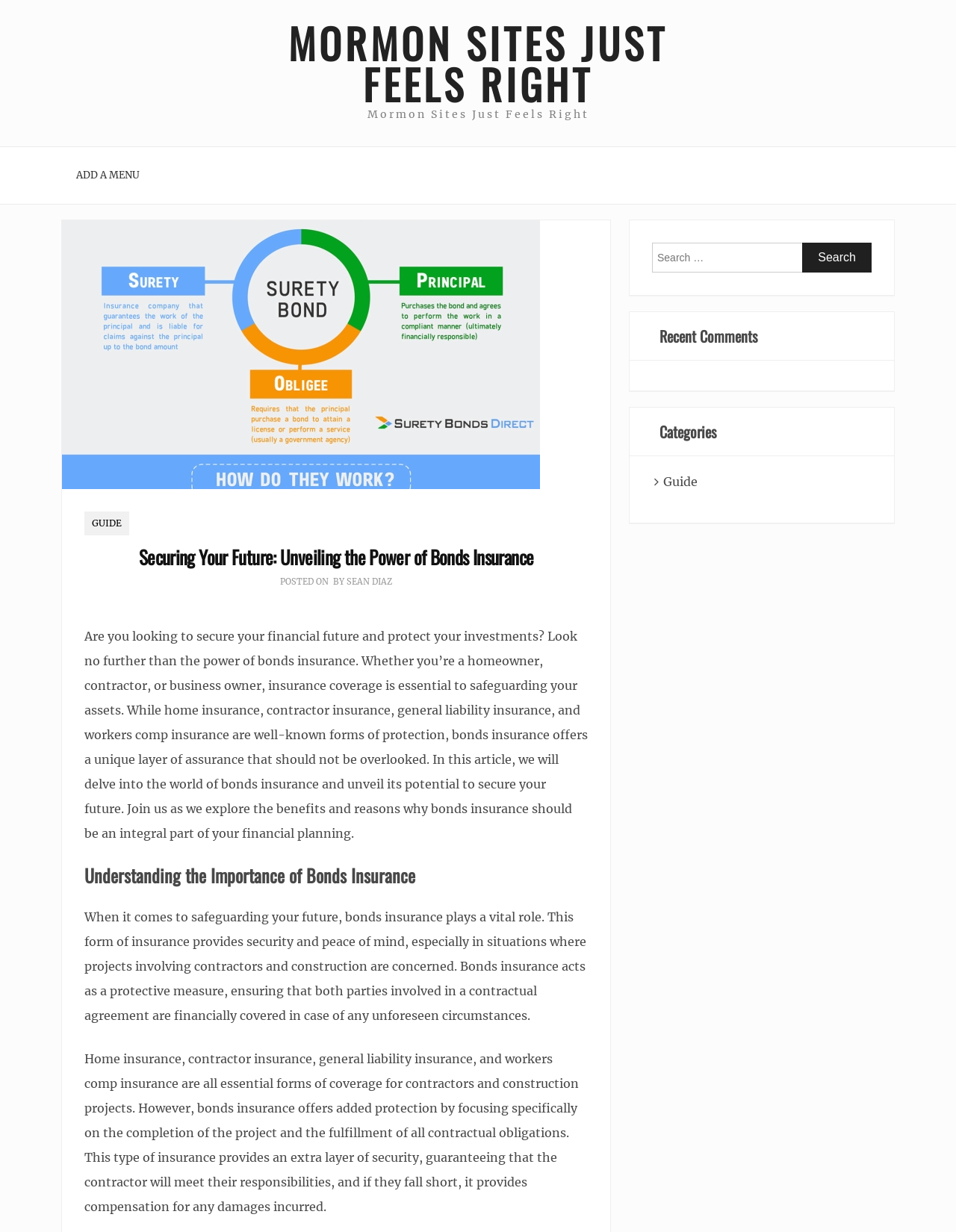Provide a single word or phrase answer to the question: 
What is the purpose of bonds insurance?

To provide security and peace of mind